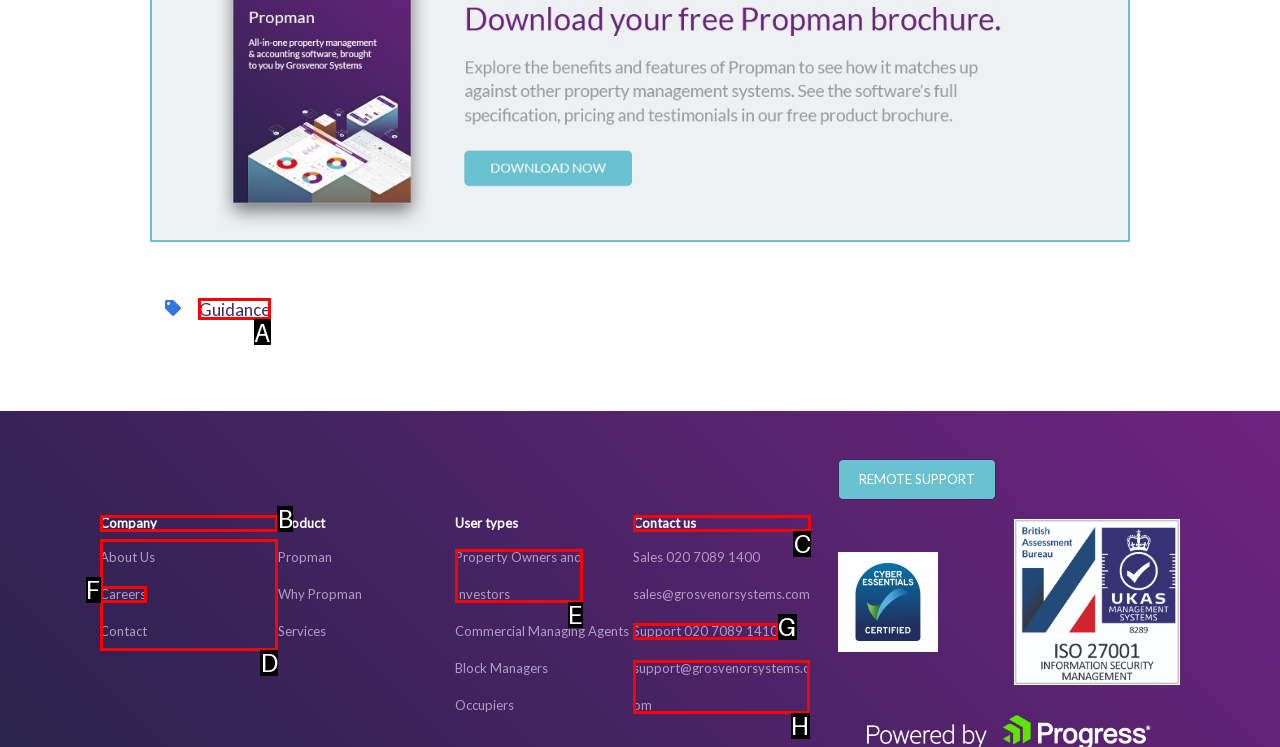Point out which UI element to click to complete this task: Click on Guidance
Answer with the letter corresponding to the right option from the available choices.

A